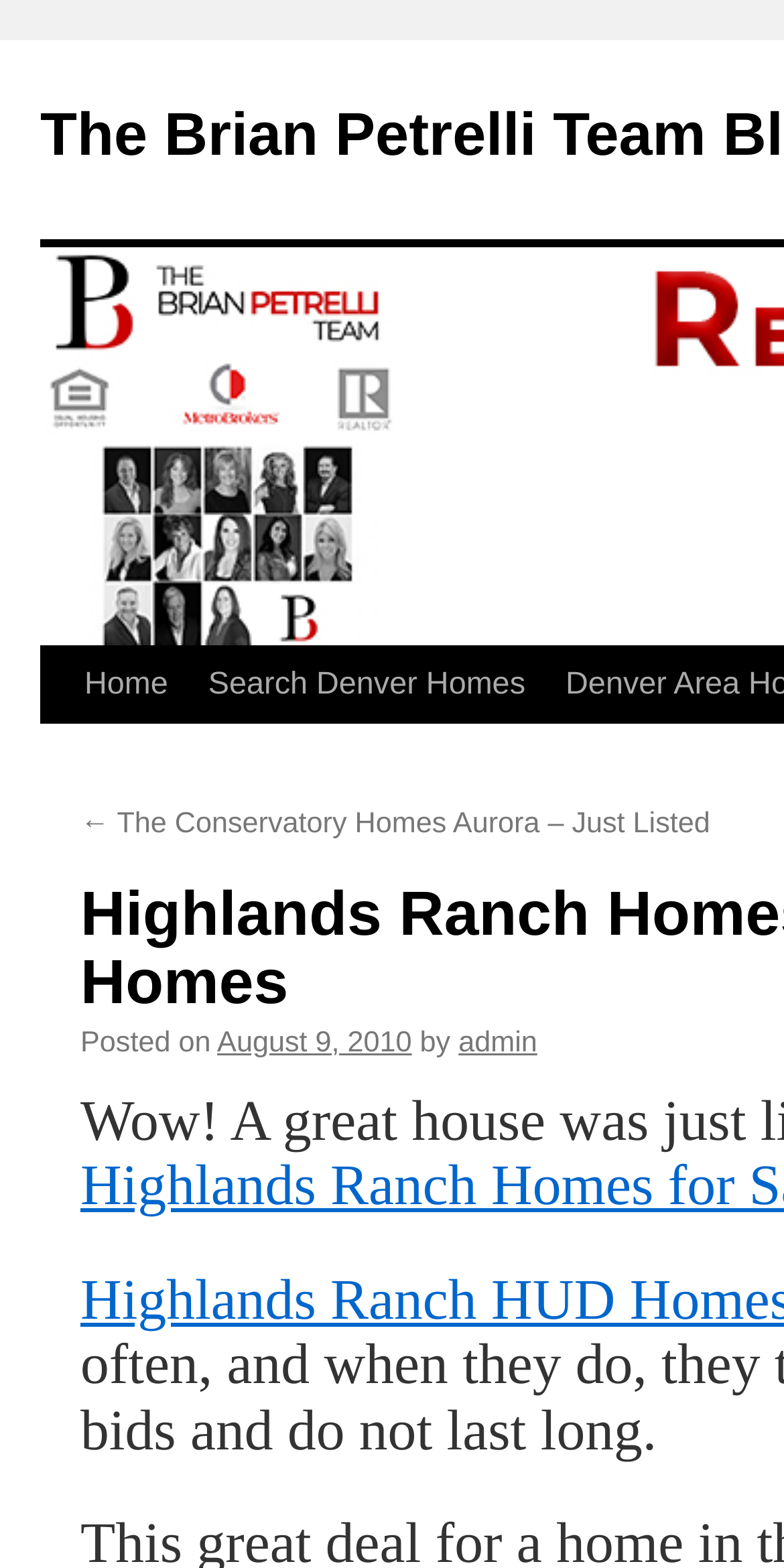Identify and provide the bounding box for the element described by: "admin".

[0.585, 0.703, 0.685, 0.724]